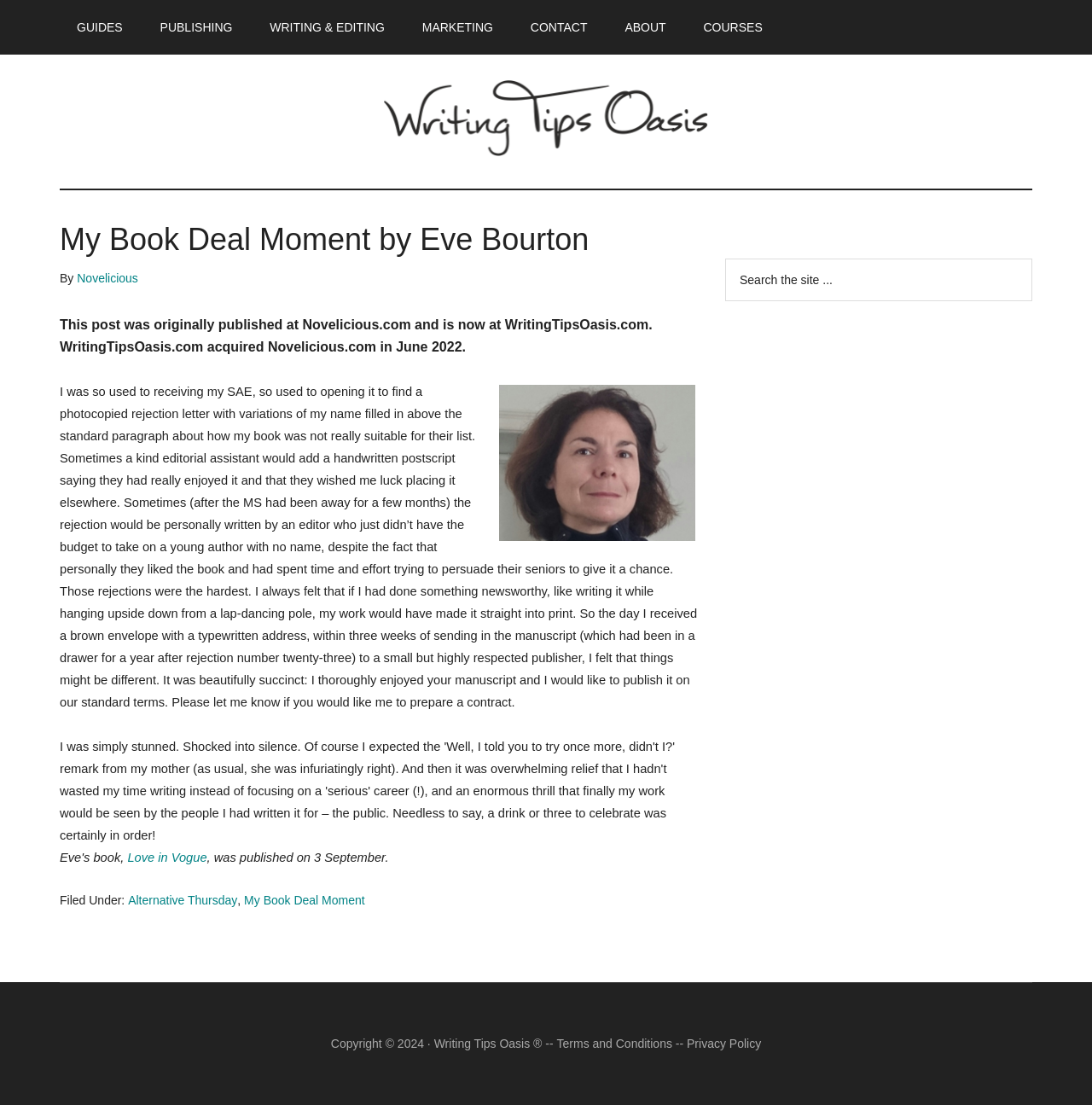Please provide the main heading of the webpage content.

My Book Deal Moment by Eve Bourton